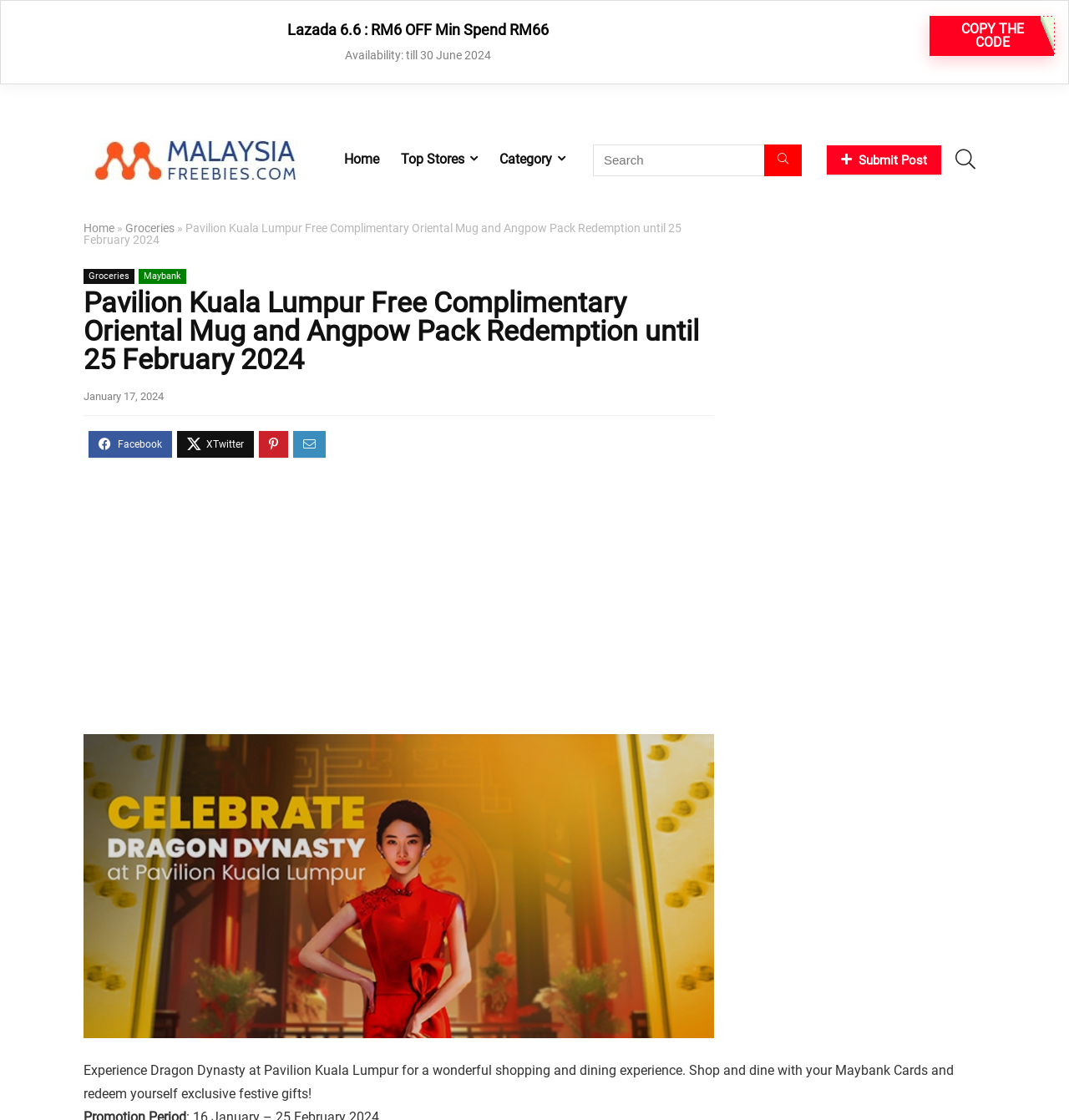What is the theme of the festive gifts at Pavilion Kuala Lumpur?
Using the image, provide a detailed and thorough answer to the question.

I inferred the theme of the festive gifts by the text 'Experience Dragon Dynasty at Pavilion Kuala Lumpur...'. This text suggests that the theme of the festive gifts is related to Dragon Dynasty.